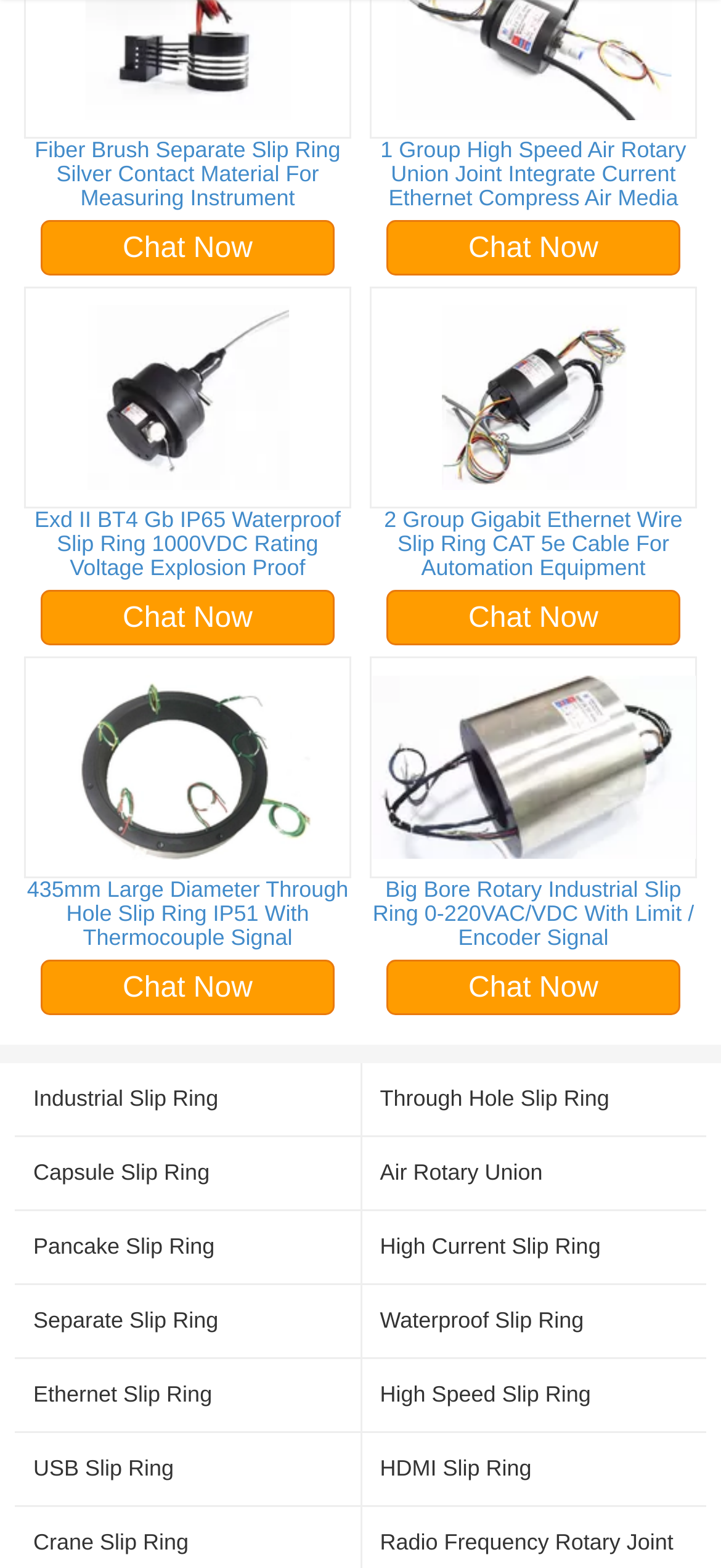Determine the bounding box coordinates for the area that needs to be clicked to fulfill this task: "Click Contact Directory". The coordinates must be given as four float numbers between 0 and 1, i.e., [left, top, right, bottom].

None